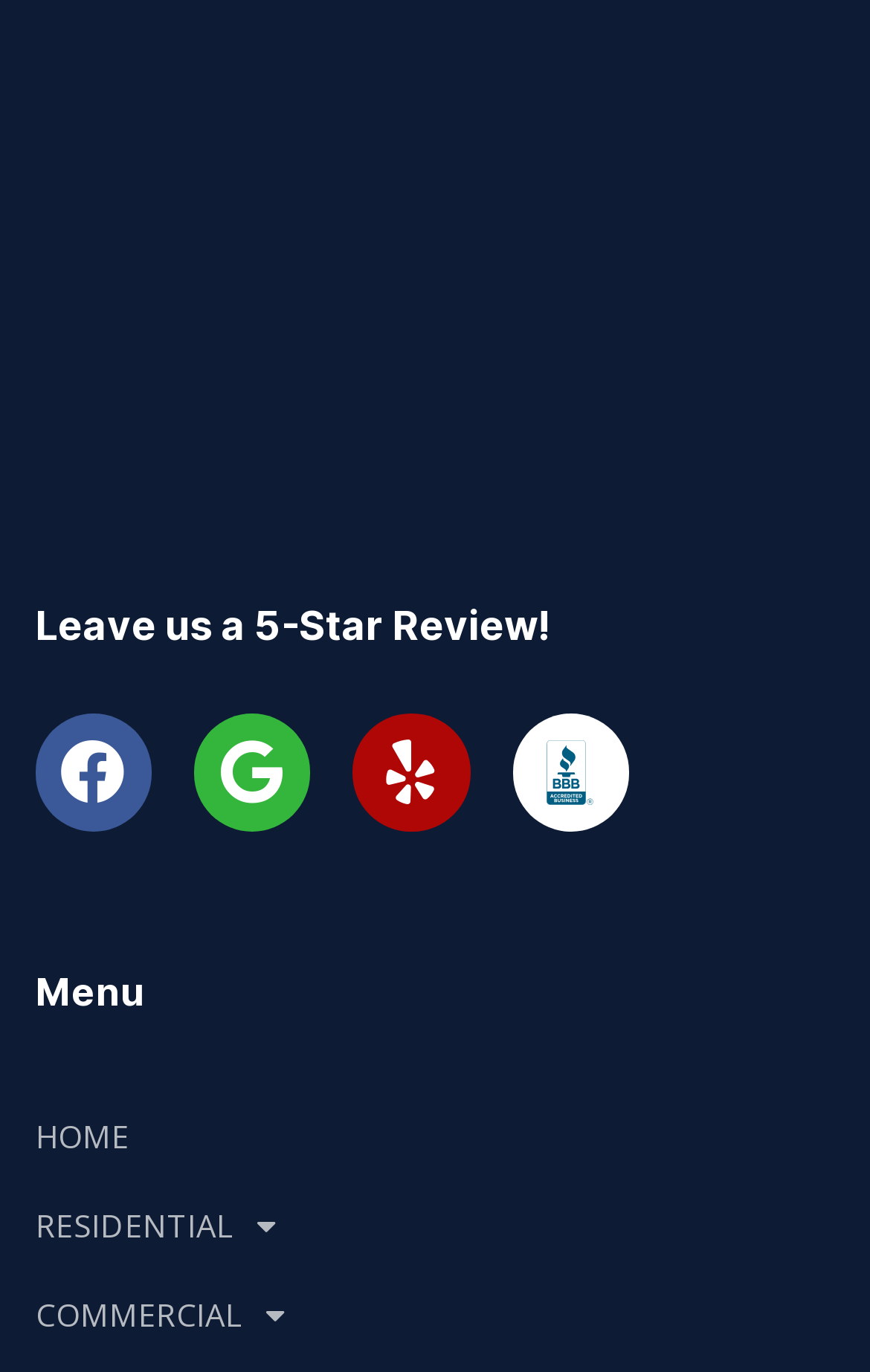Please specify the bounding box coordinates in the format (top-left x, top-left y, bottom-right x, bottom-right y), with values ranging from 0 to 1. Identify the bounding box for the UI component described as follows: Home

[0.041, 0.81, 0.5, 0.848]